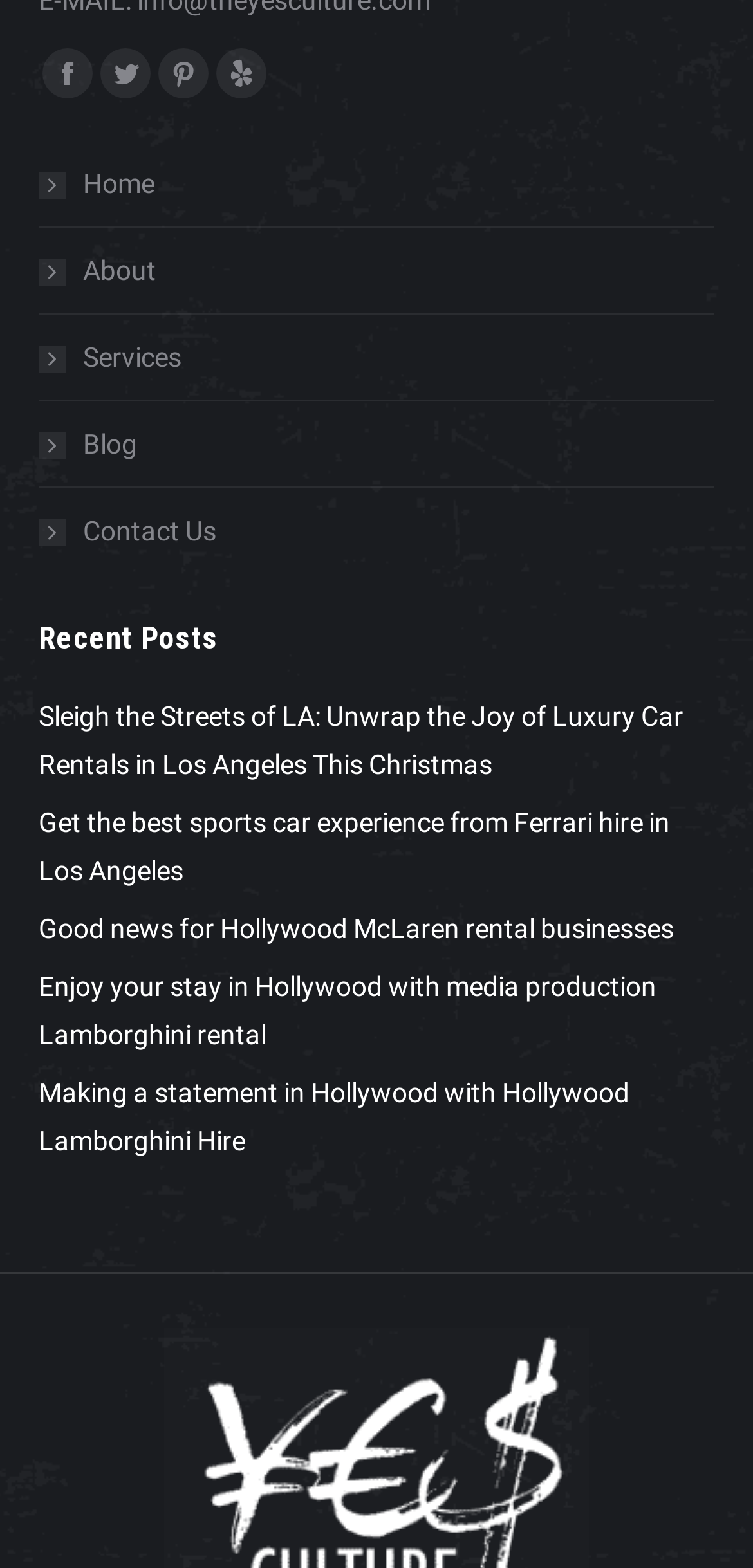Please specify the bounding box coordinates in the format (top-left x, top-left y, bottom-right x, bottom-right y), with all values as floating point numbers between 0 and 1. Identify the bounding box of the UI element described by: About

[0.051, 0.158, 0.208, 0.189]